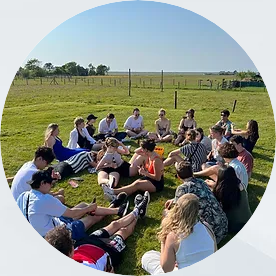What is the setting of the gathering?
Please provide an in-depth and detailed response to the question.

The setting of the gathering is described as a scenic view of lush green fields, which creates a picturesque and peaceful backdrop for the event.